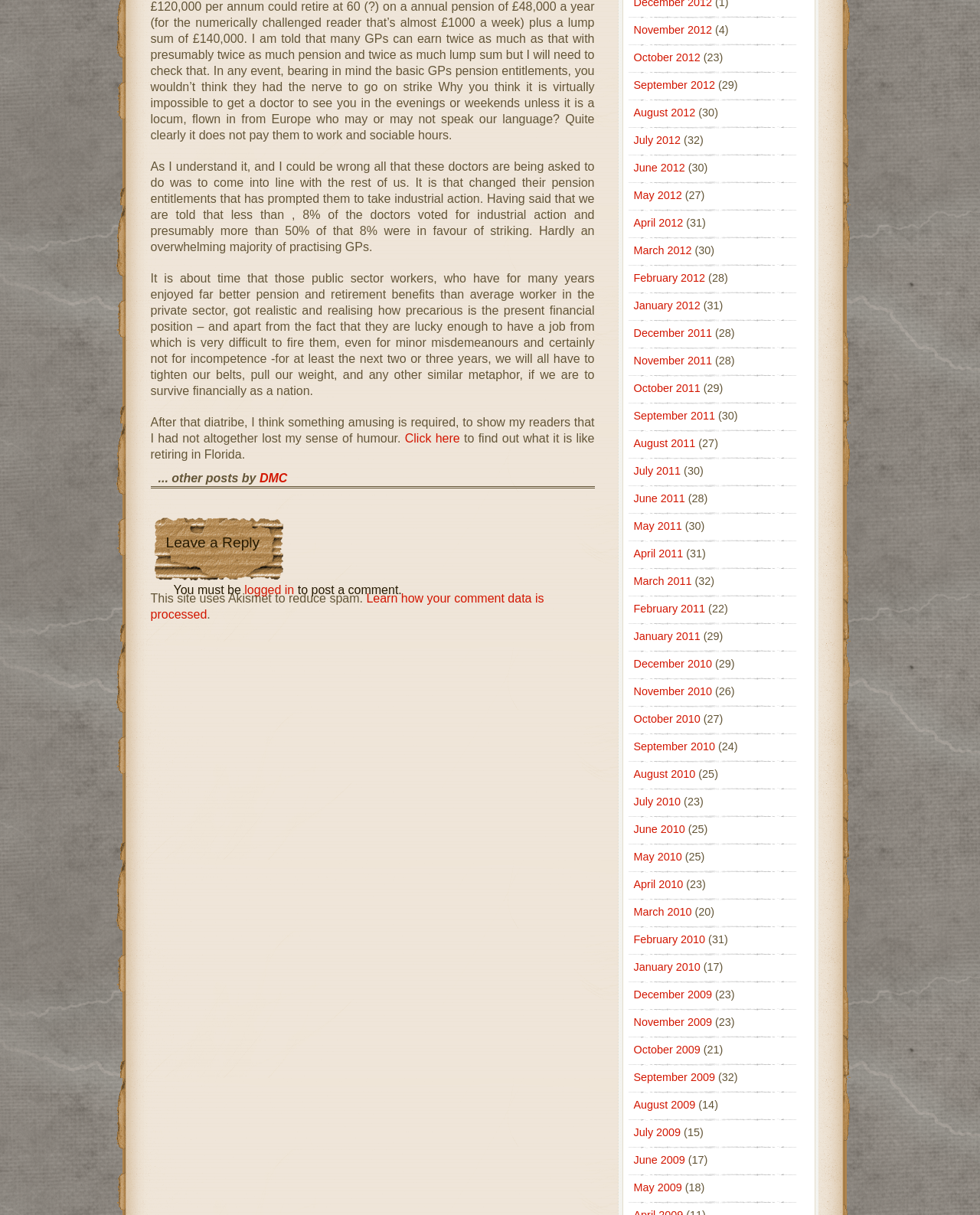Kindly determine the bounding box coordinates of the area that needs to be clicked to fulfill this instruction: "Click to view posts by DMC".

[0.265, 0.388, 0.293, 0.399]